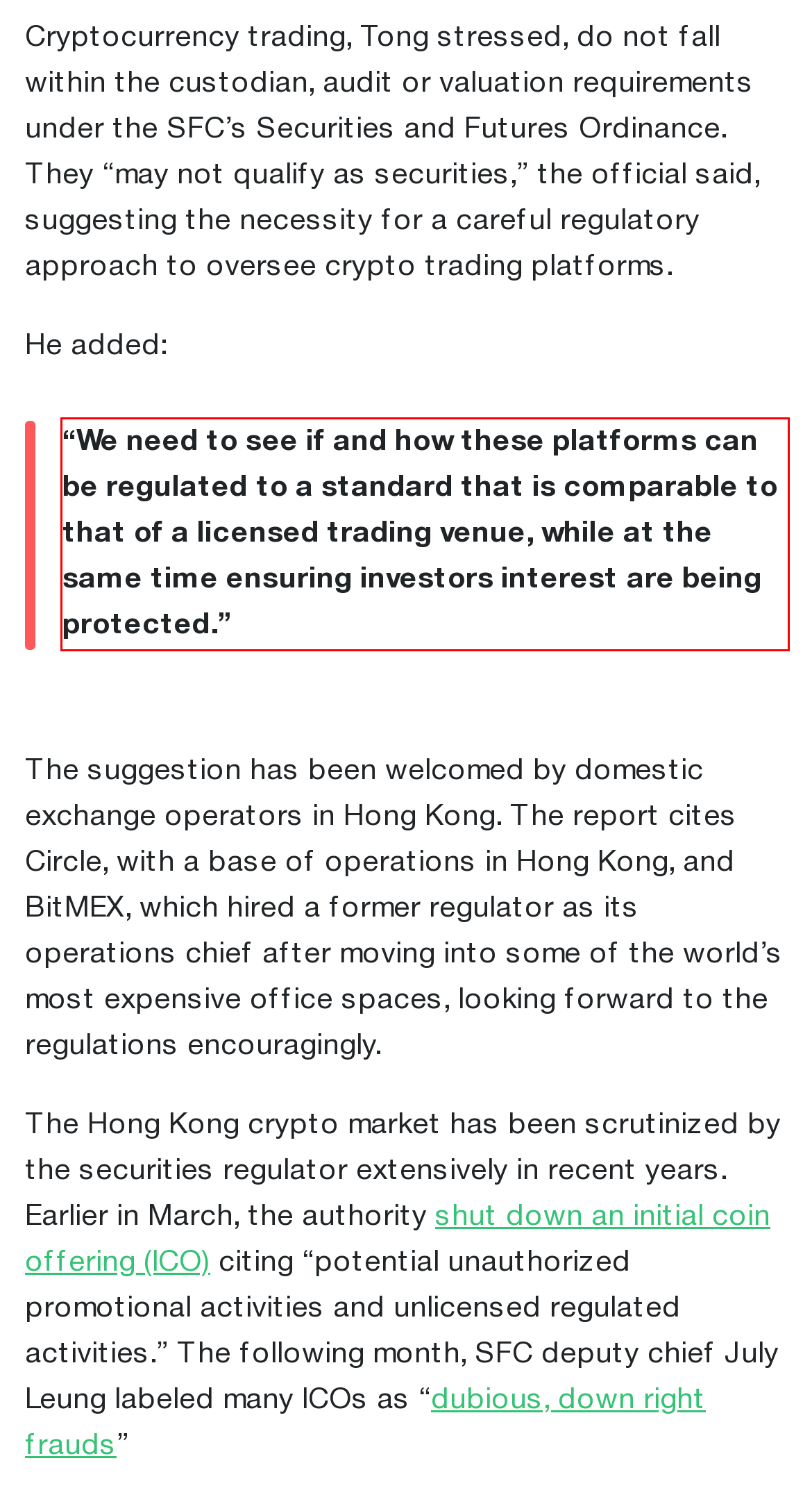Using the provided screenshot of a webpage, recognize and generate the text found within the red rectangle bounding box.

“We need to see if and how these platforms can be regulated to a standard that is comparable to that of a licensed trading venue, while at the same time ensuring investors interest are being protected.”